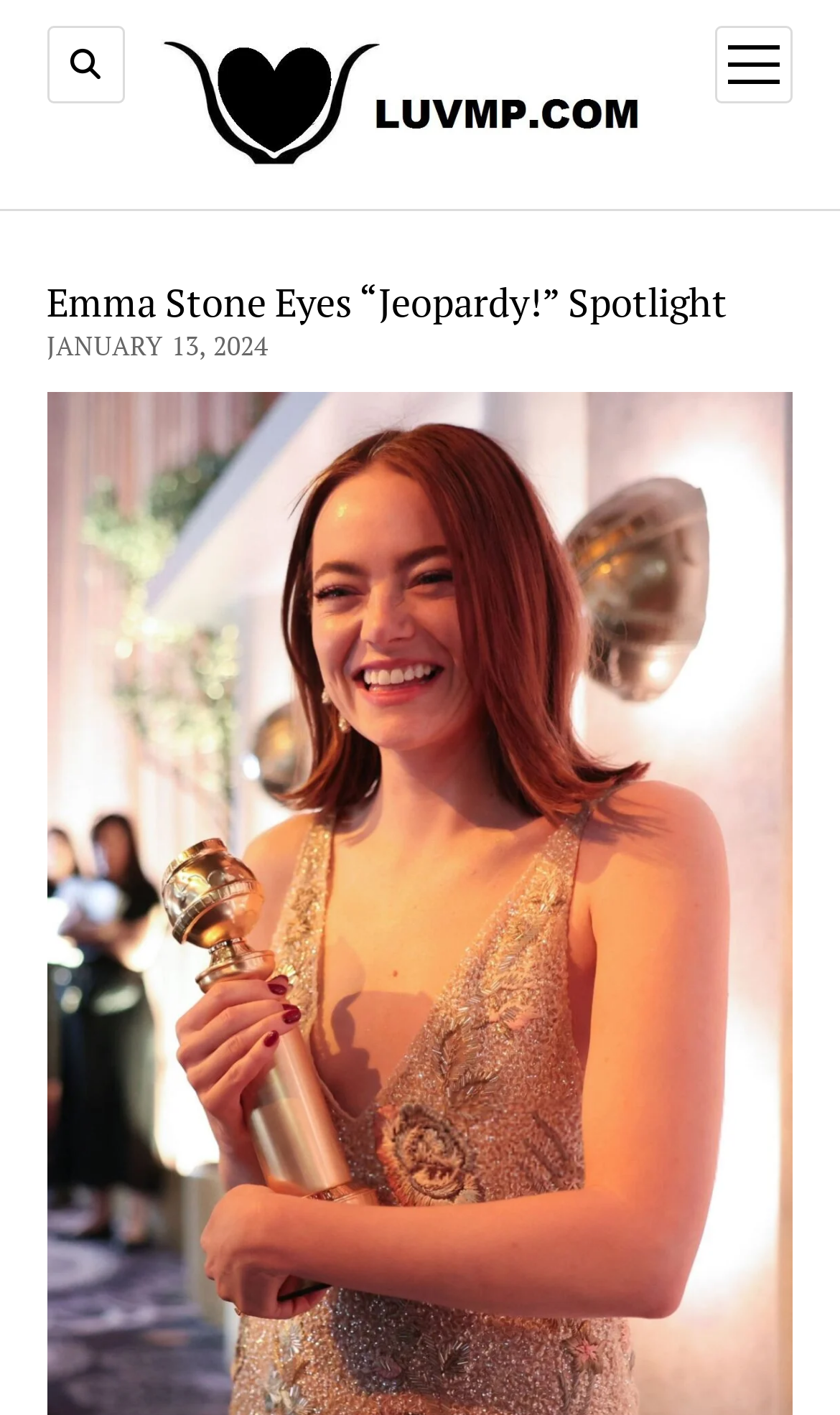Examine the image carefully and respond to the question with a detailed answer: 
Is the menu expanded?

I found the menu button with the description 'open menu' and it has an attribute 'expanded' set to 'False', which indicates that the menu is not expanded.